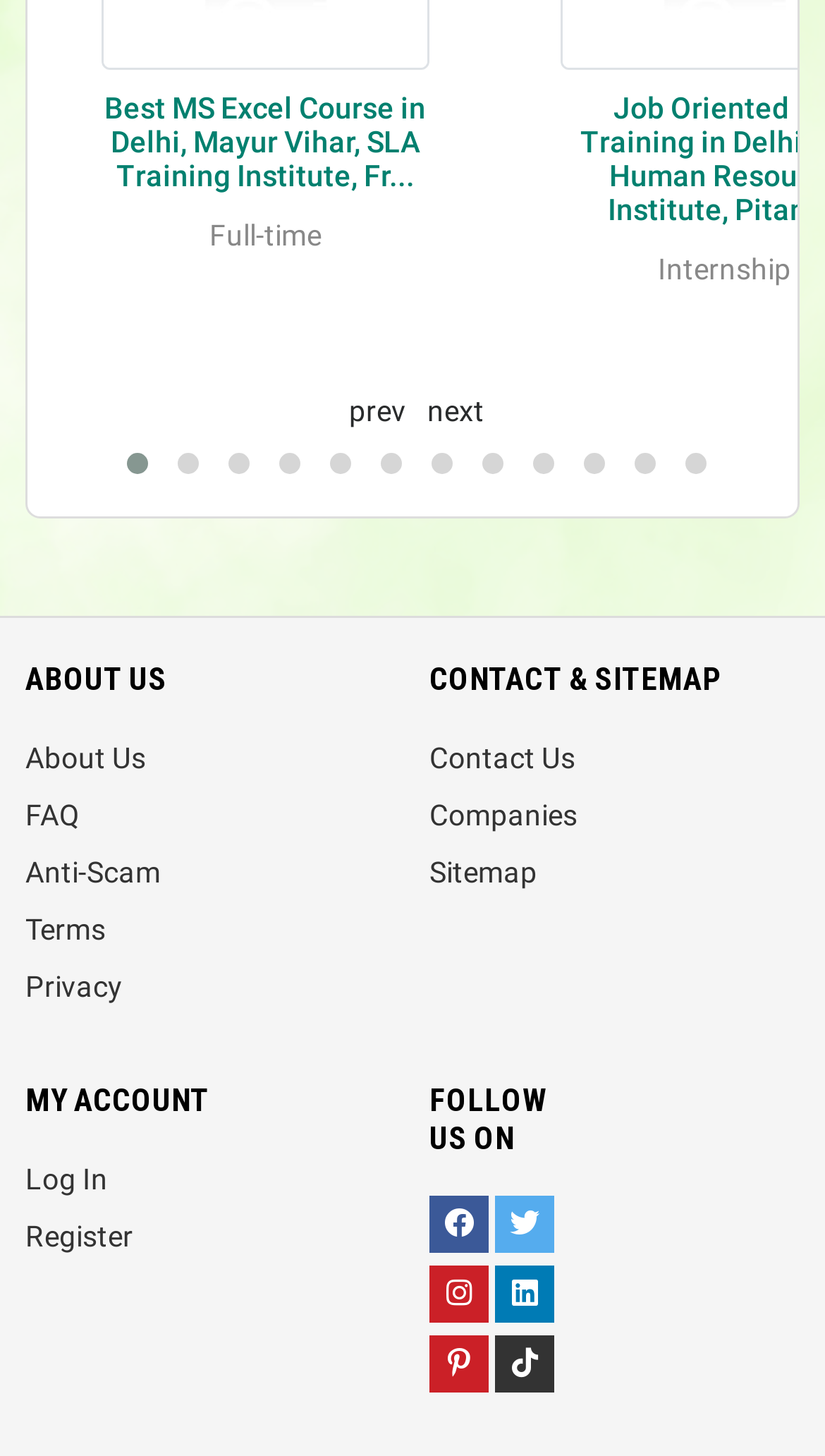What is the purpose of the buttons at the top?
Please provide a single word or phrase based on the screenshot.

Navigation